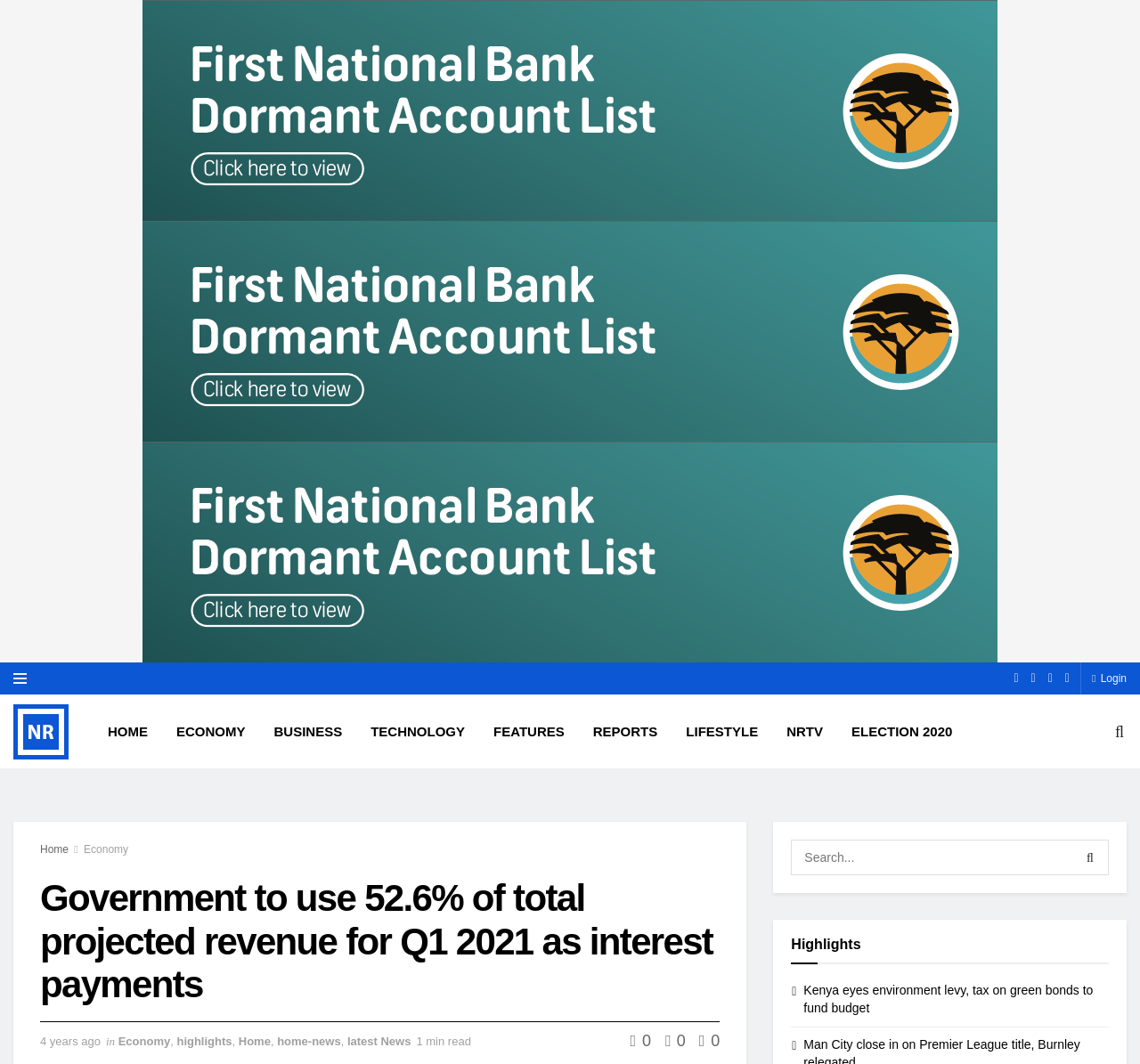Identify the bounding box coordinates of the clickable section necessary to follow the following instruction: "Click on the login button". The coordinates should be presented as four float numbers from 0 to 1, i.e., [left, top, right, bottom].

[0.958, 0.623, 0.988, 0.653]